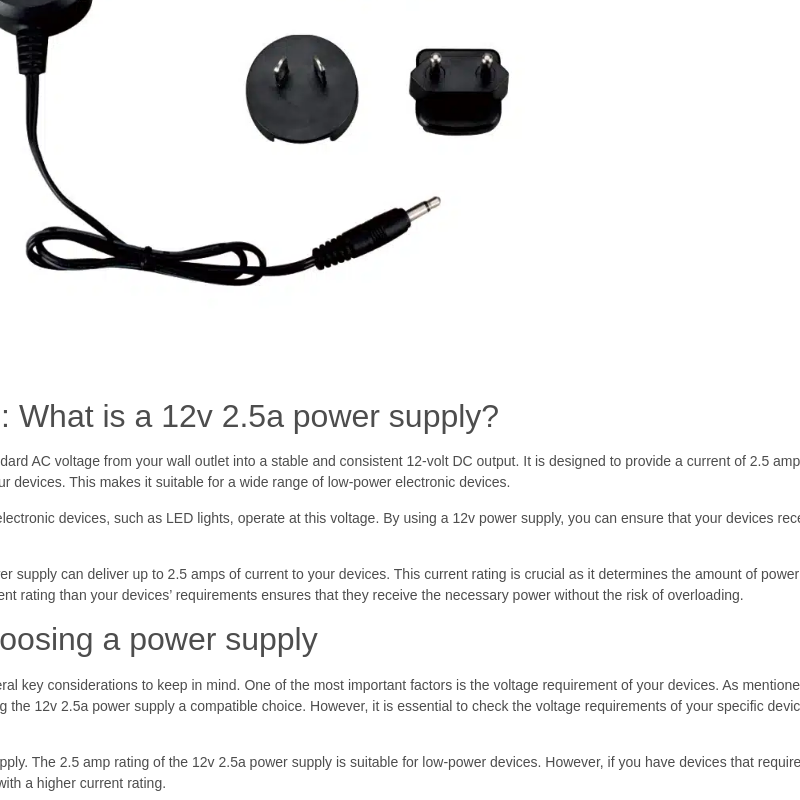Explain the image thoroughly, highlighting all key elements.

The image showcases a 12v 2.5a power supply, designed to convert standard AC voltage into a stable 12-volt DC output suitable for various low-power electronic devices. This power supply features a plug compatible with wall outlets and comes with interchangeable heads for different socket types, enhancing its versatility for global use. The unit can deliver a maximum of 2.5 amps of current, making it ideal for powering devices such as LED lights, which typically operate at 12 volts. This reliable power supply ensures that compatible electronics receive the necessary voltage and current for optimal performance, while also emphasizing the importance of matching the current rating to the specific requirements of your devices to avoid potential overloads.